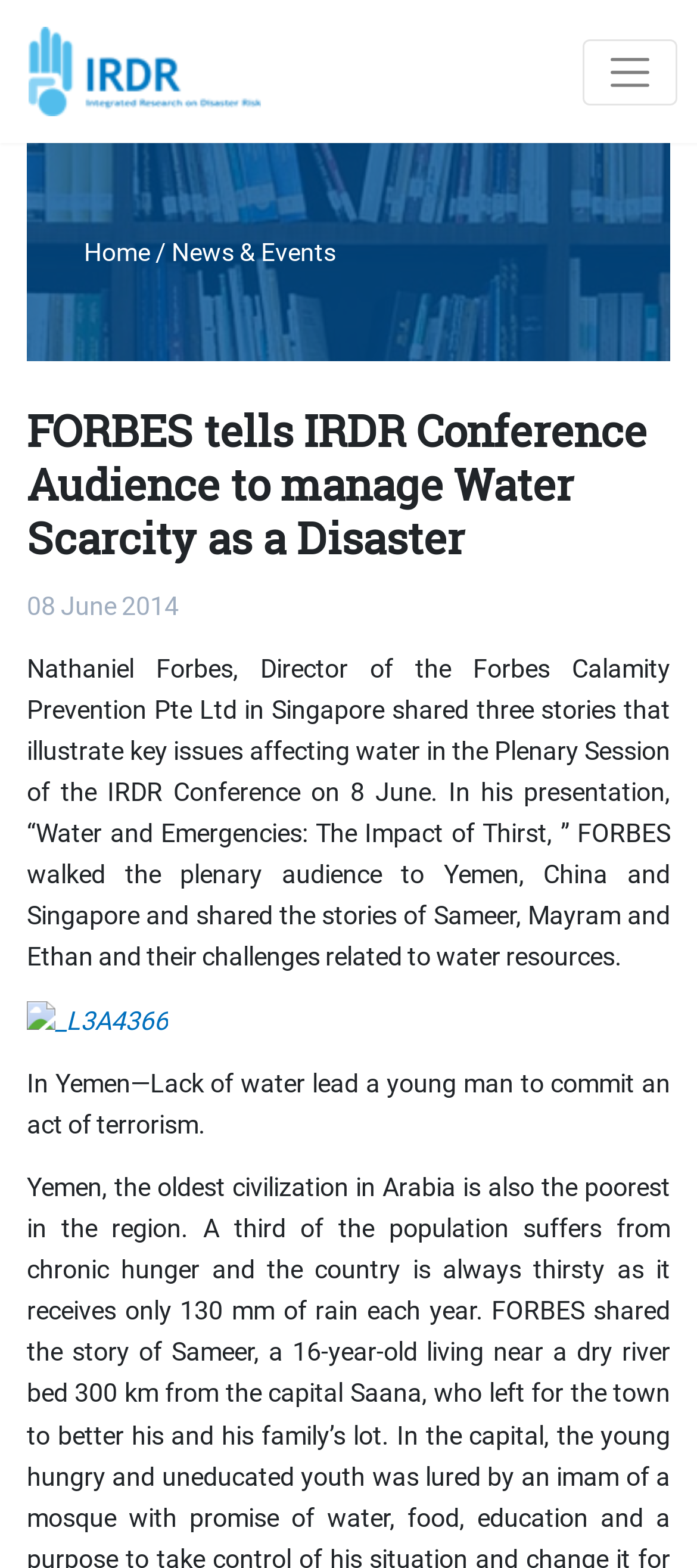Given the description "News & Events", determine the bounding box of the corresponding UI element.

[0.246, 0.152, 0.482, 0.17]